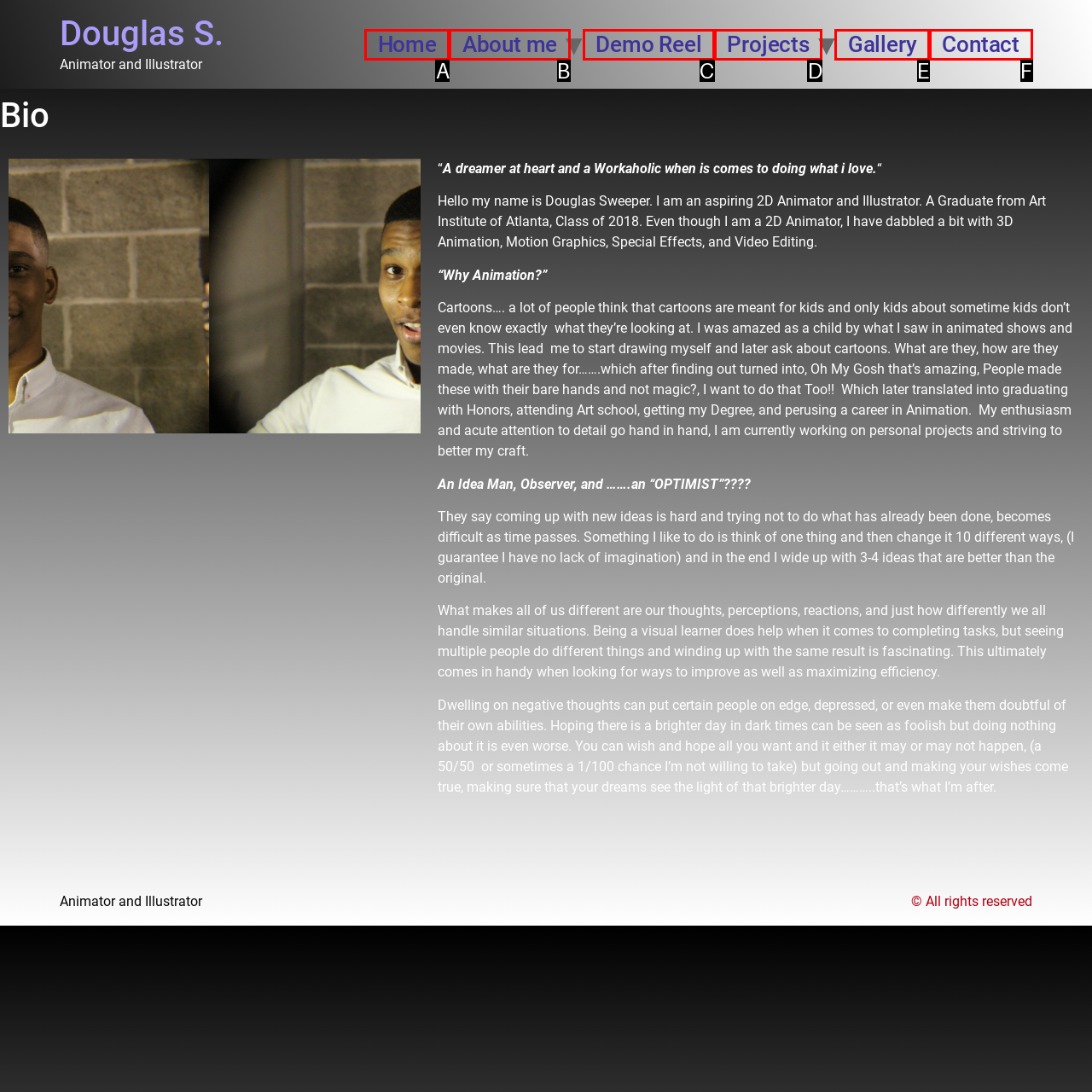Using the provided description: Gallery, select the HTML element that corresponds to it. Indicate your choice with the option's letter.

E